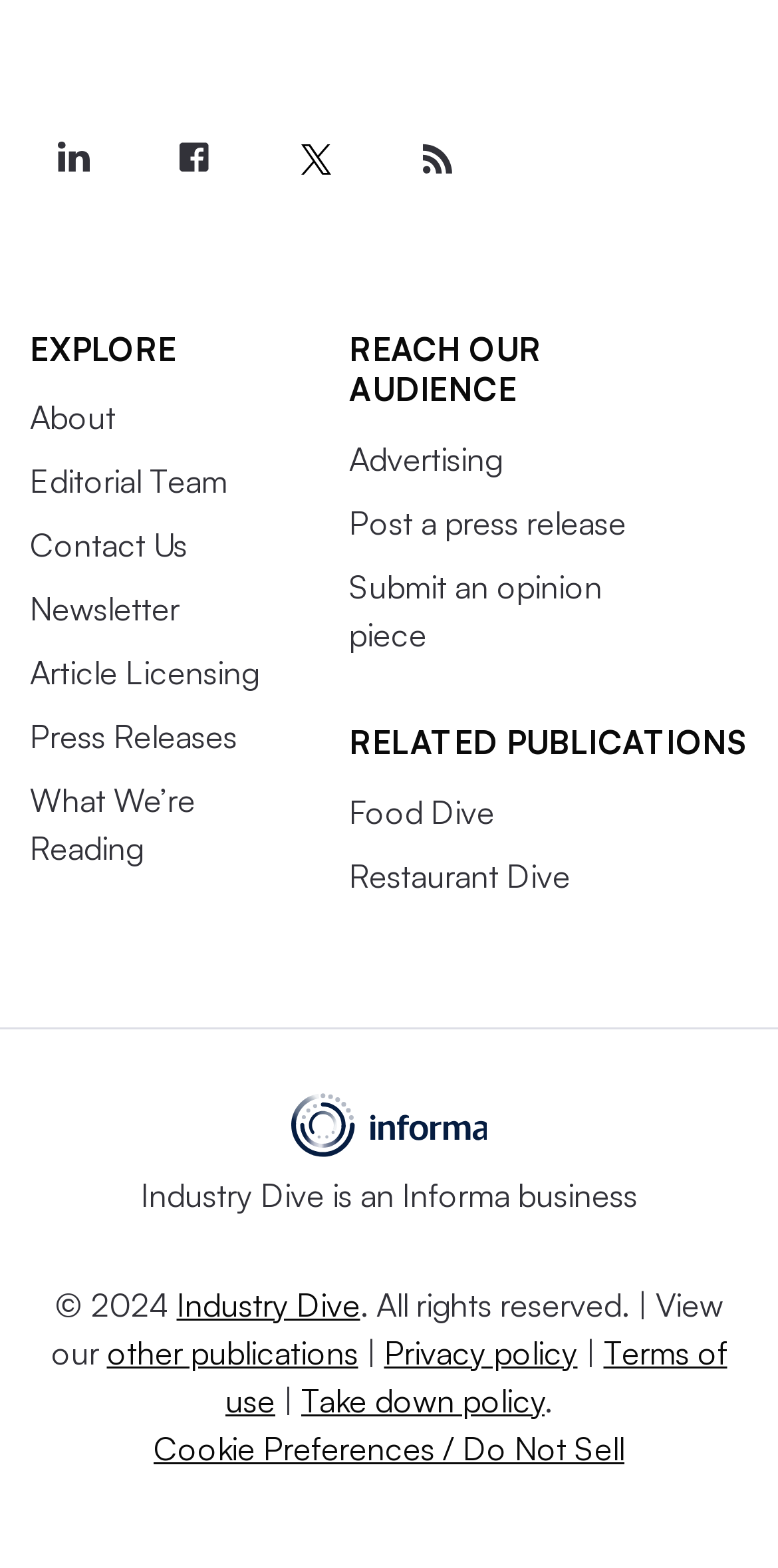Given the element description V.E. Ulett, specify the bounding box coordinates of the corresponding UI element in the format (top-left x, top-left y, bottom-right x, bottom-right y). All values must be between 0 and 1.

None